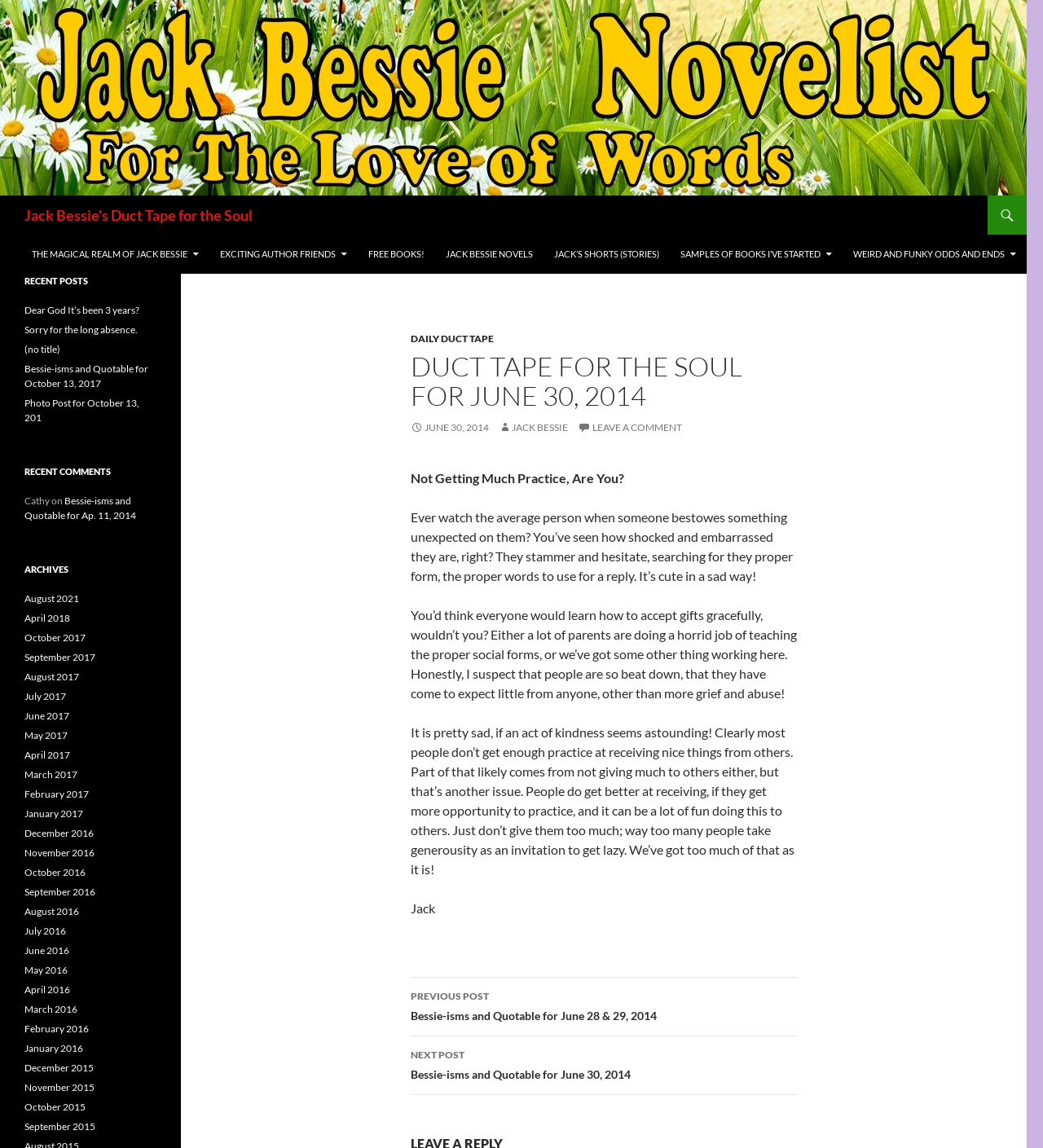Find the bounding box coordinates of the clickable area required to complete the following action: "Go to the 'NEXT POST' page".

[0.394, 0.903, 0.764, 0.954]